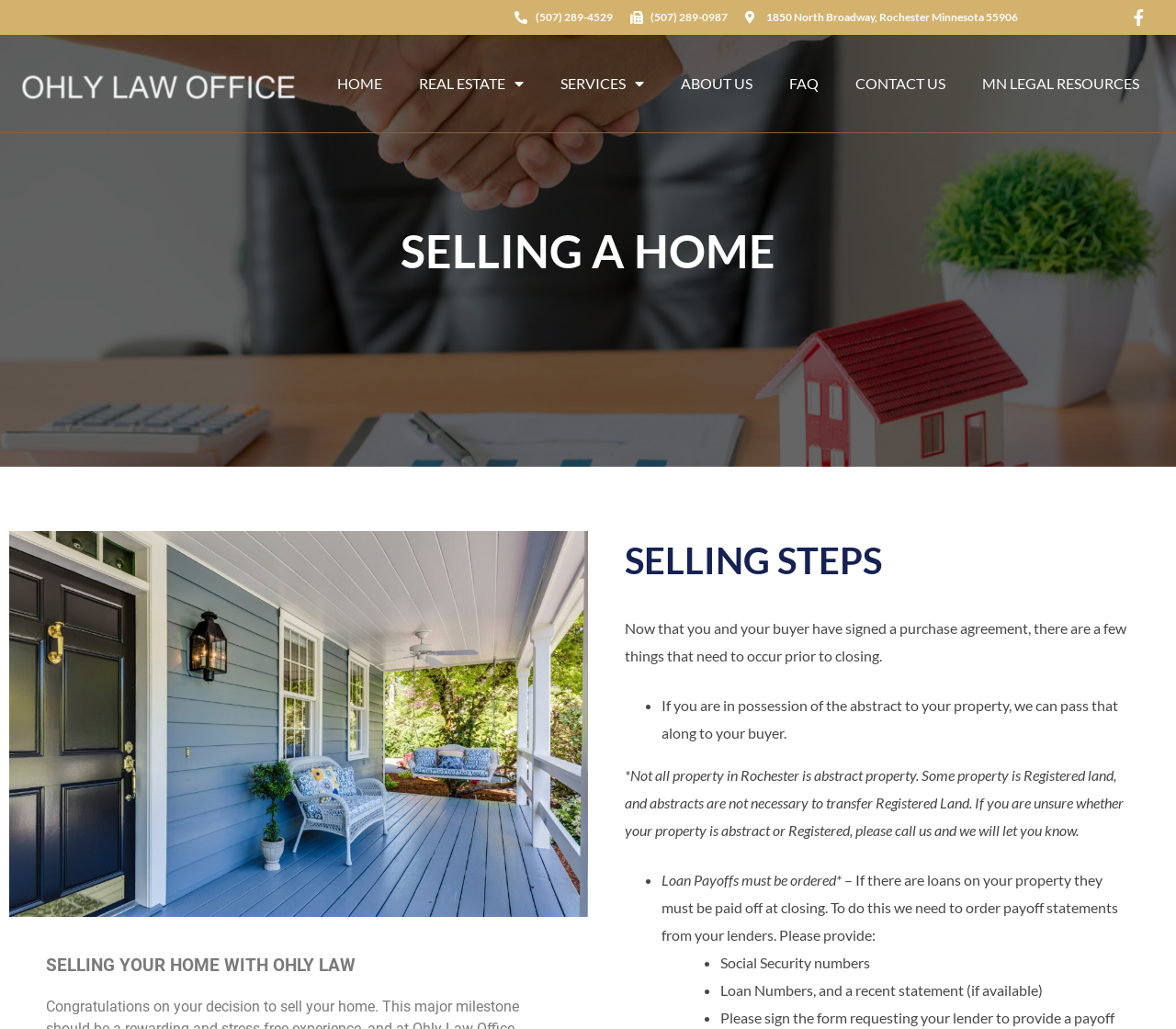Please respond to the question with a concise word or phrase:
What information is required to order payoff statements from lenders?

Social Security numbers, Loan Numbers, and a recent statement